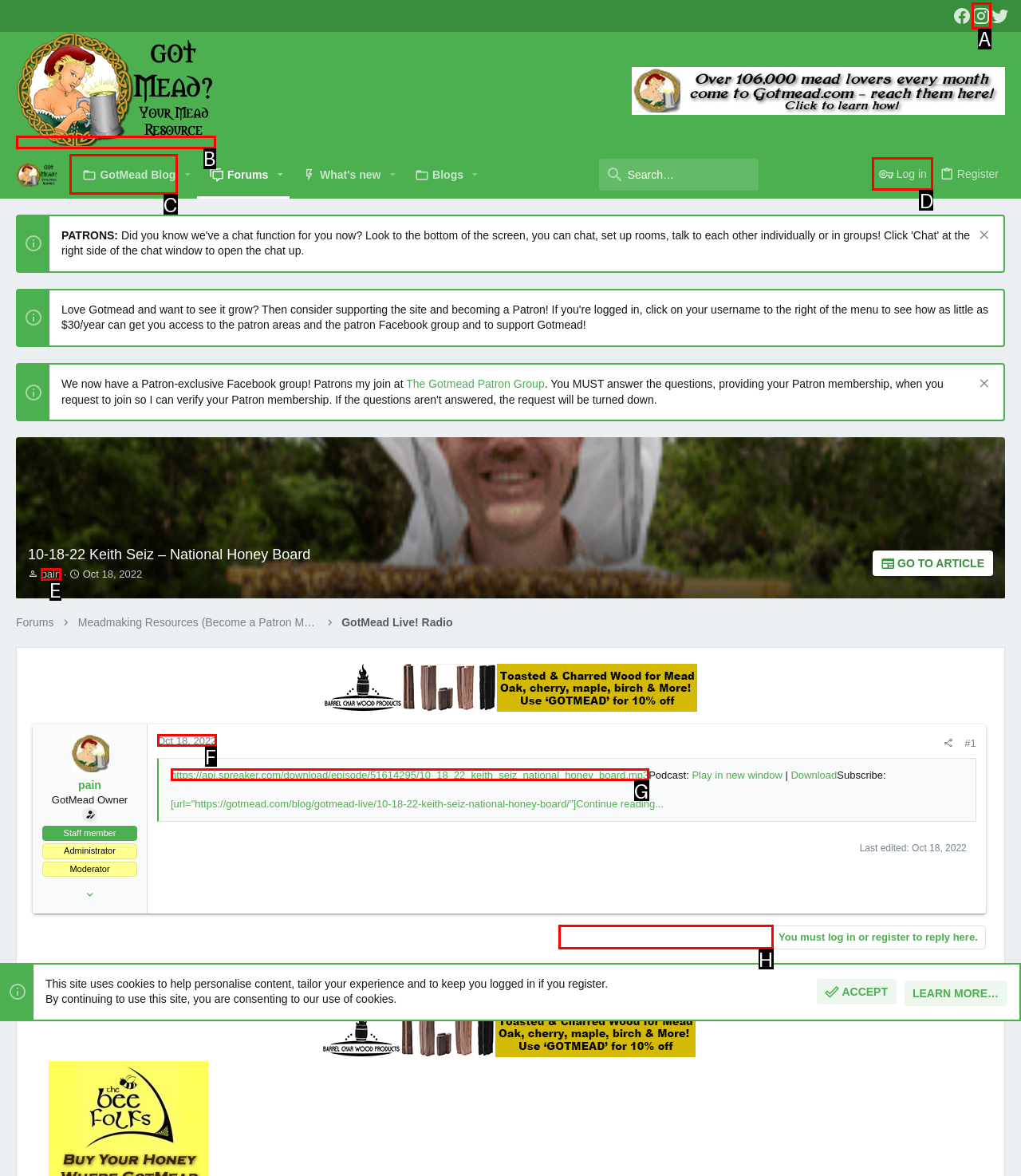Determine the appropriate lettered choice for the task: Log in. Reply with the correct letter.

D